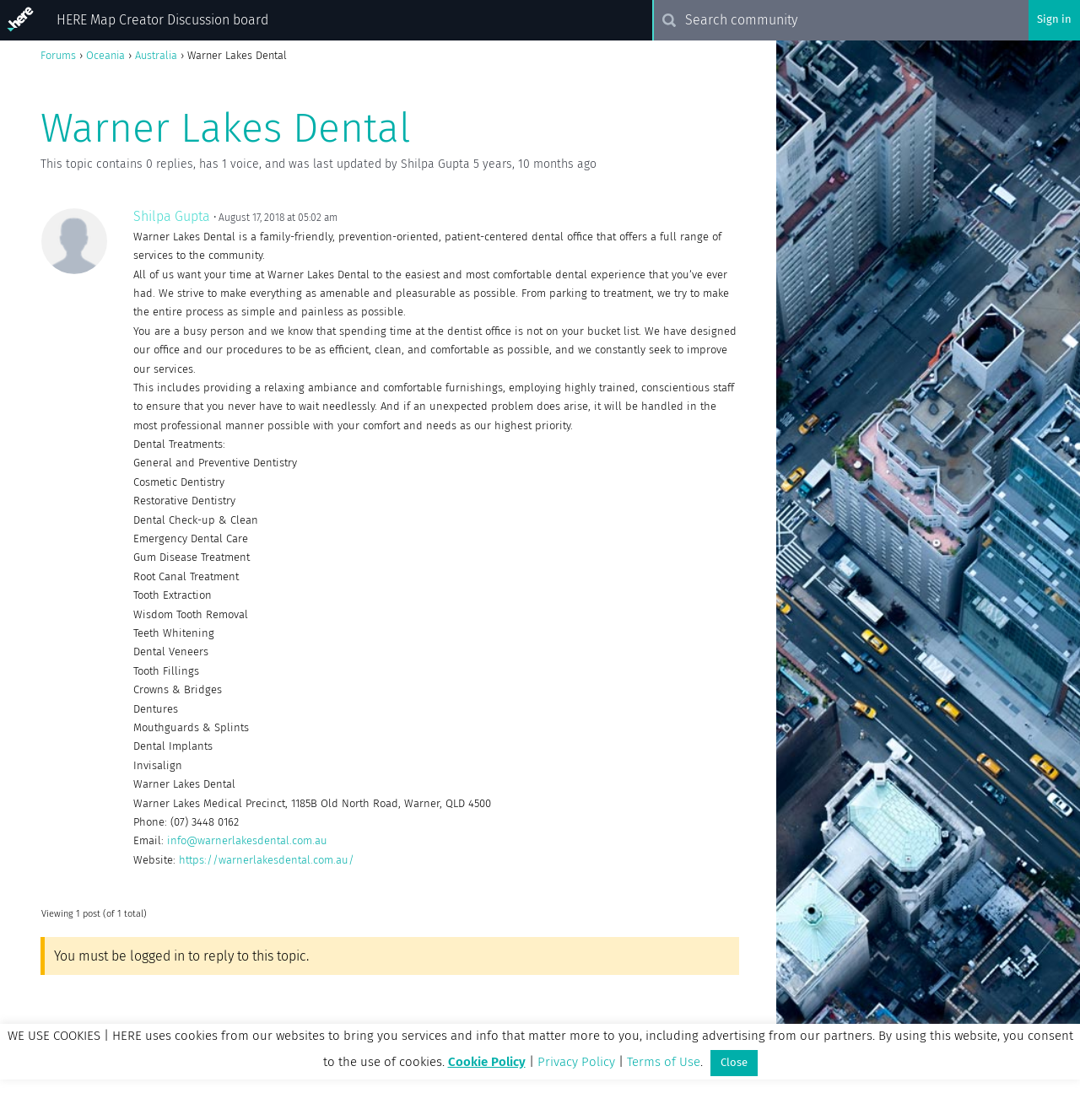Determine the bounding box coordinates of the element that should be clicked to execute the following command: "Sign in to the forum".

[0.96, 0.01, 0.992, 0.026]